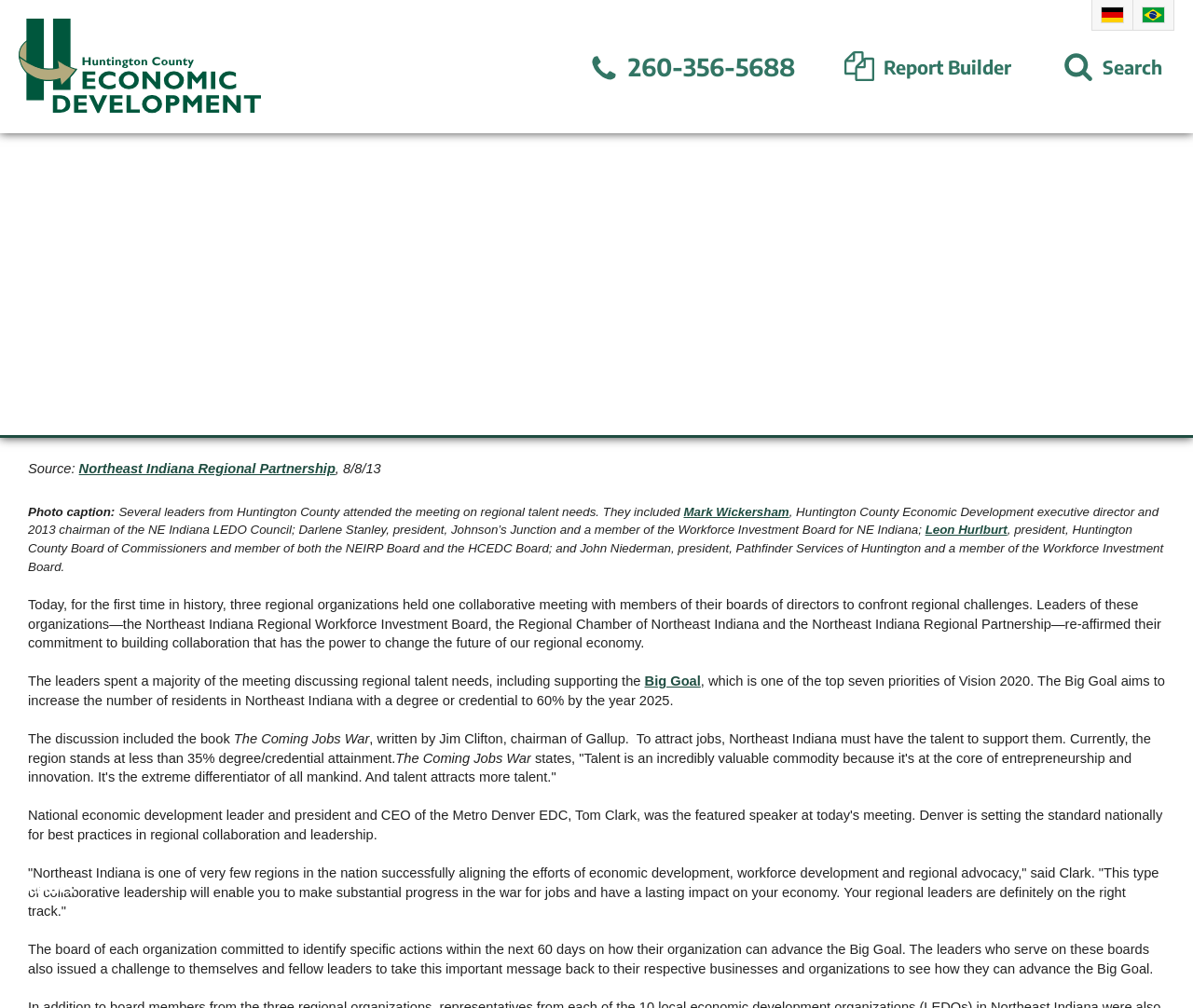Who wrote the book 'The Coming Jobs War'?
Provide a detailed and extensive answer to the question.

I found the answer by reading the text that mentions the book 'The Coming Jobs War' written by Jim Clifton, chairman of Gallup.